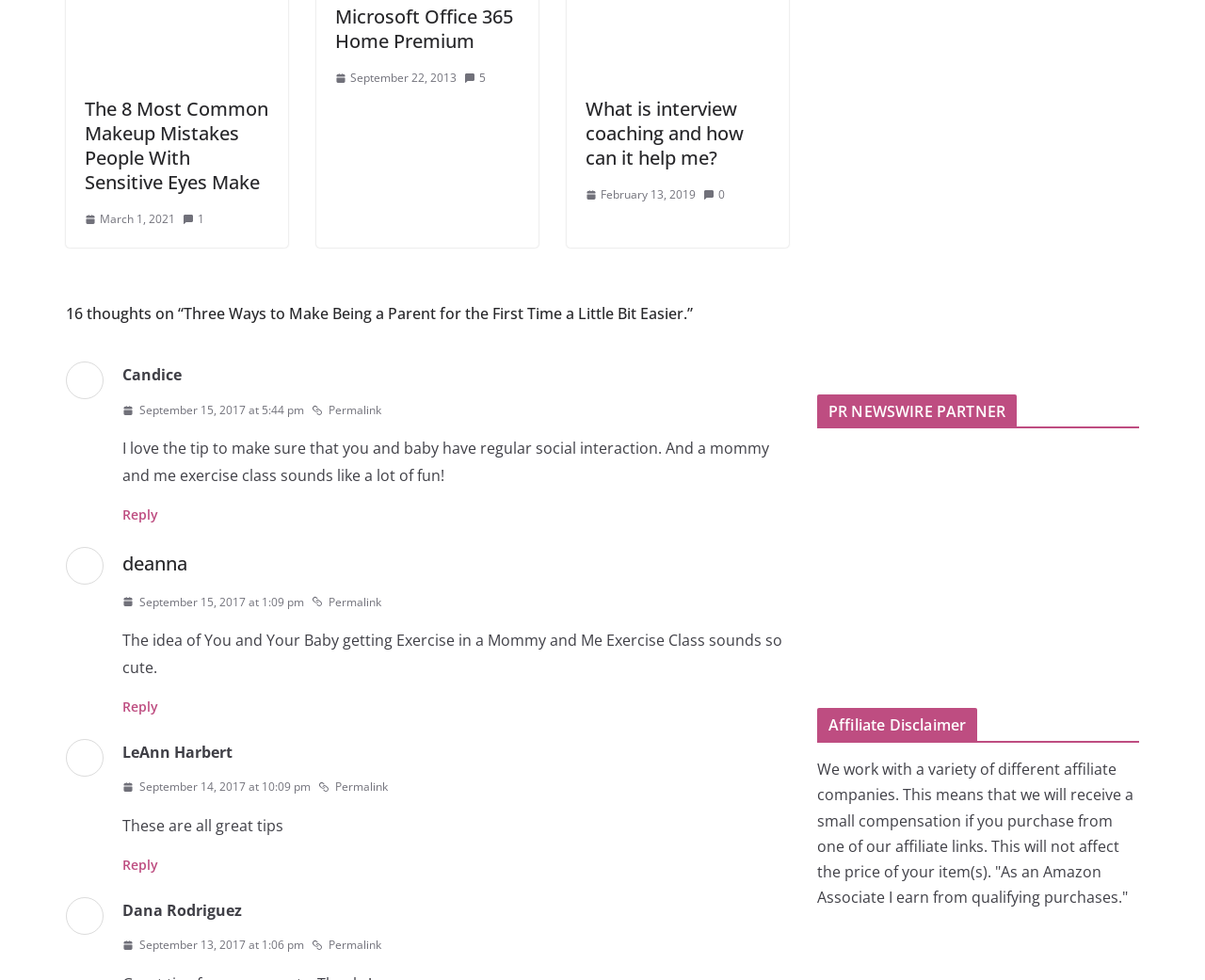What is the topic of the first article?
Answer the question with as much detail as possible.

The first article's heading is 'The 8 Most Common Makeup Mistakes People With Sensitive Eyes Make', which indicates that the topic of the article is about common makeup mistakes people with sensitive eyes make.